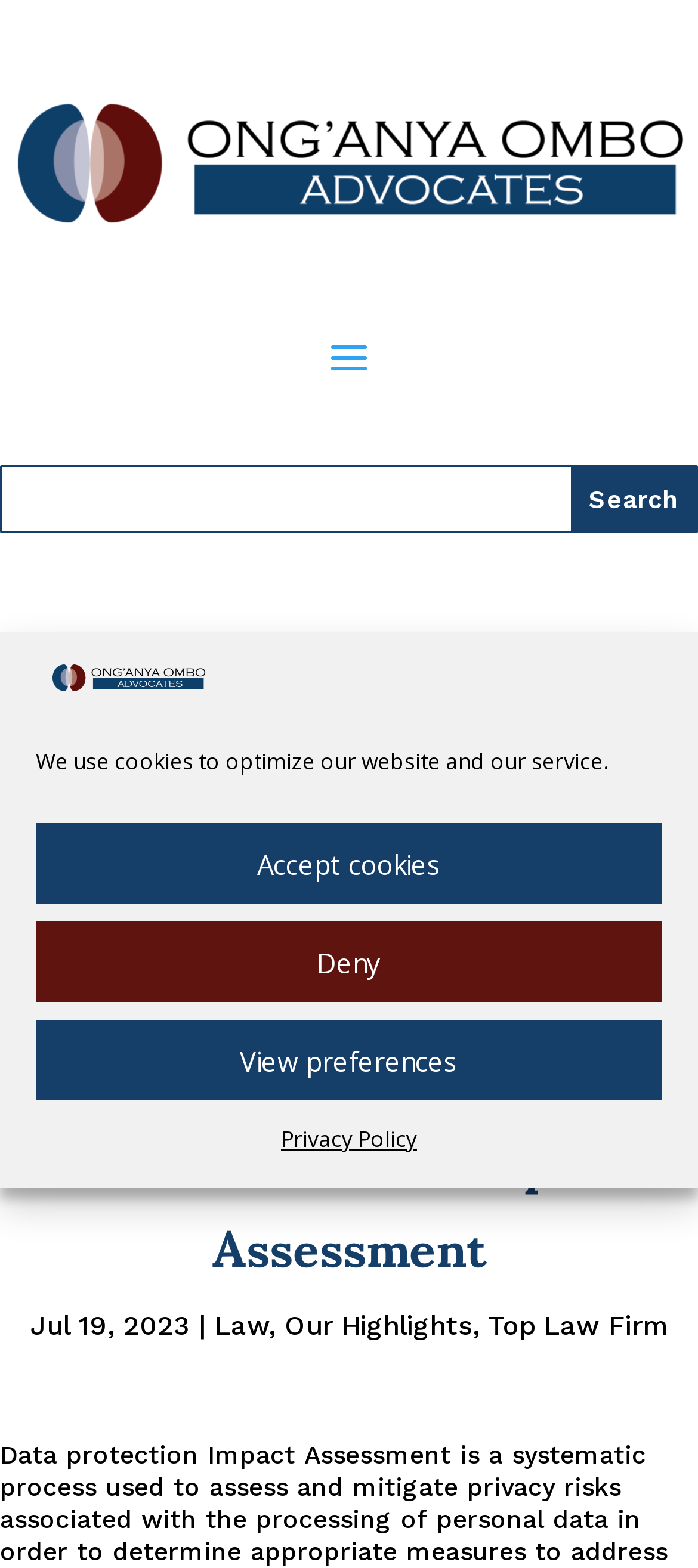Provide the bounding box coordinates of the HTML element described by the text: "View preferences".

[0.051, 0.651, 0.949, 0.702]